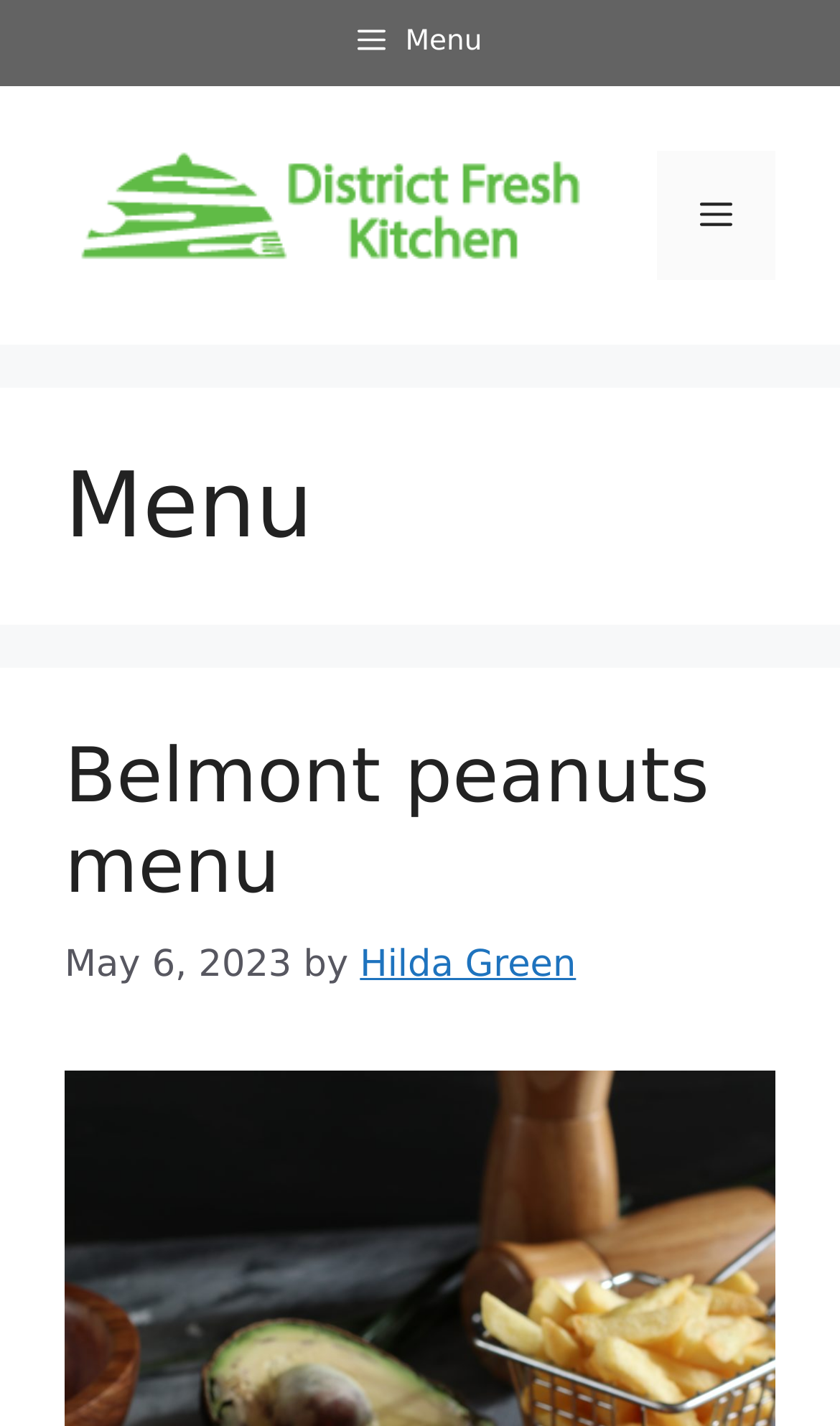Explain in detail what you observe on this webpage.

The webpage is a menu page for DISTRICT FRESH KITCHEN + BAR. At the top, there is a button labeled "Menu" that spans almost the entire width of the page. Below this button, there is a banner that contains a link to the restaurant's name, accompanied by an image of the logo. To the right of the logo, there is a mobile toggle navigation button.

Below the banner, there is a header section that contains a heading labeled "Menu". Underneath this heading, there is a content section that contains a heading labeled "Belmont peanuts menu". This heading is accompanied by a link to the same menu. Below this, there is a timestamp indicating that the menu was updated on May 6, 2023, followed by the name "Hilda Green", which is a link.

There are a total of 2 buttons, 4 links, and 2 images on the page. The elements are arranged in a hierarchical structure, with the most important elements, such as the menu heading and the restaurant's logo, placed prominently at the top of the page.